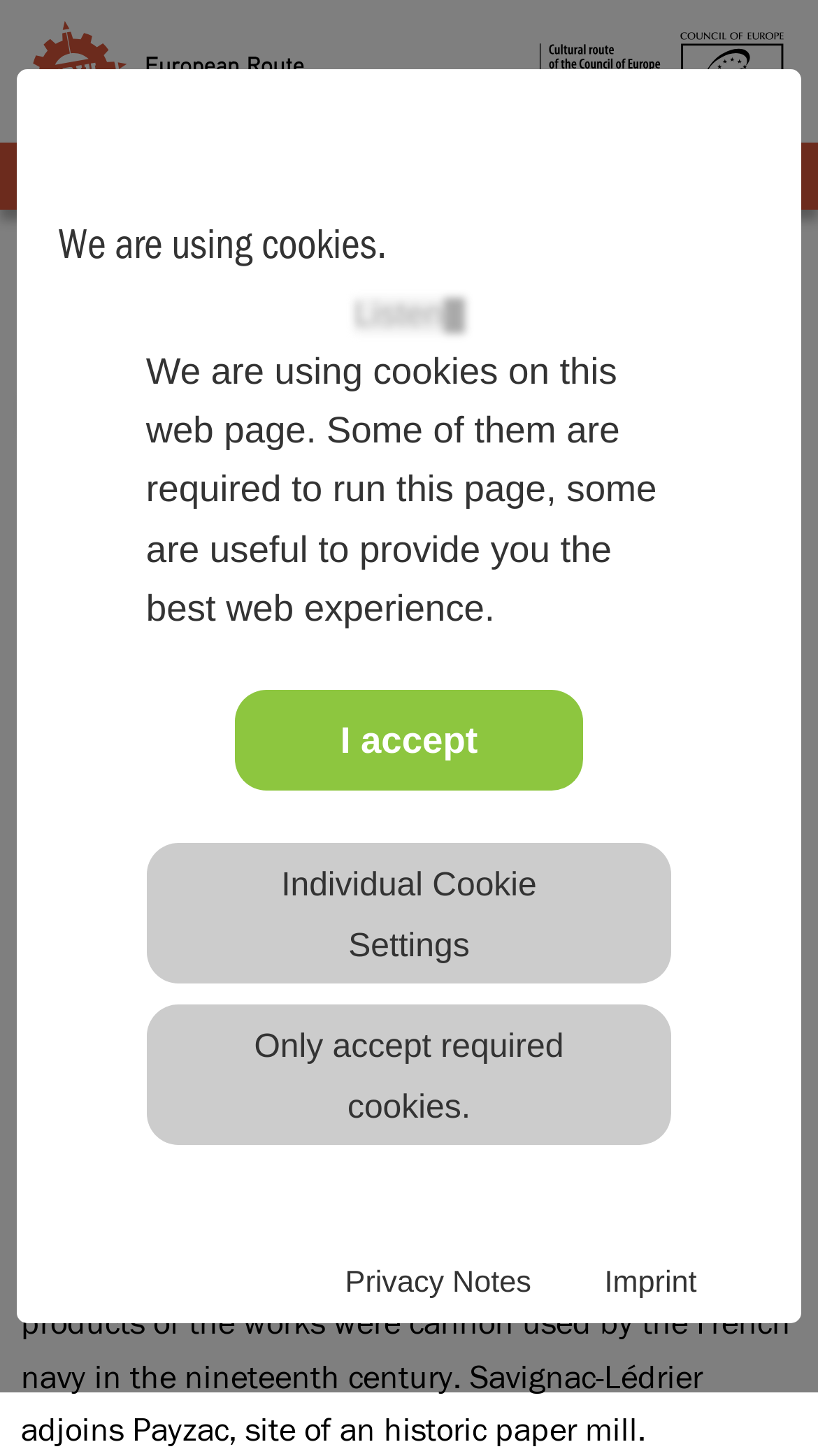Identify the bounding box coordinates of the clickable region required to complete the instruction: "Click the ERIH Logo". The coordinates should be given as four float numbers within the range of 0 and 1, i.e., [left, top, right, bottom].

[0.026, 0.014, 0.769, 0.086]